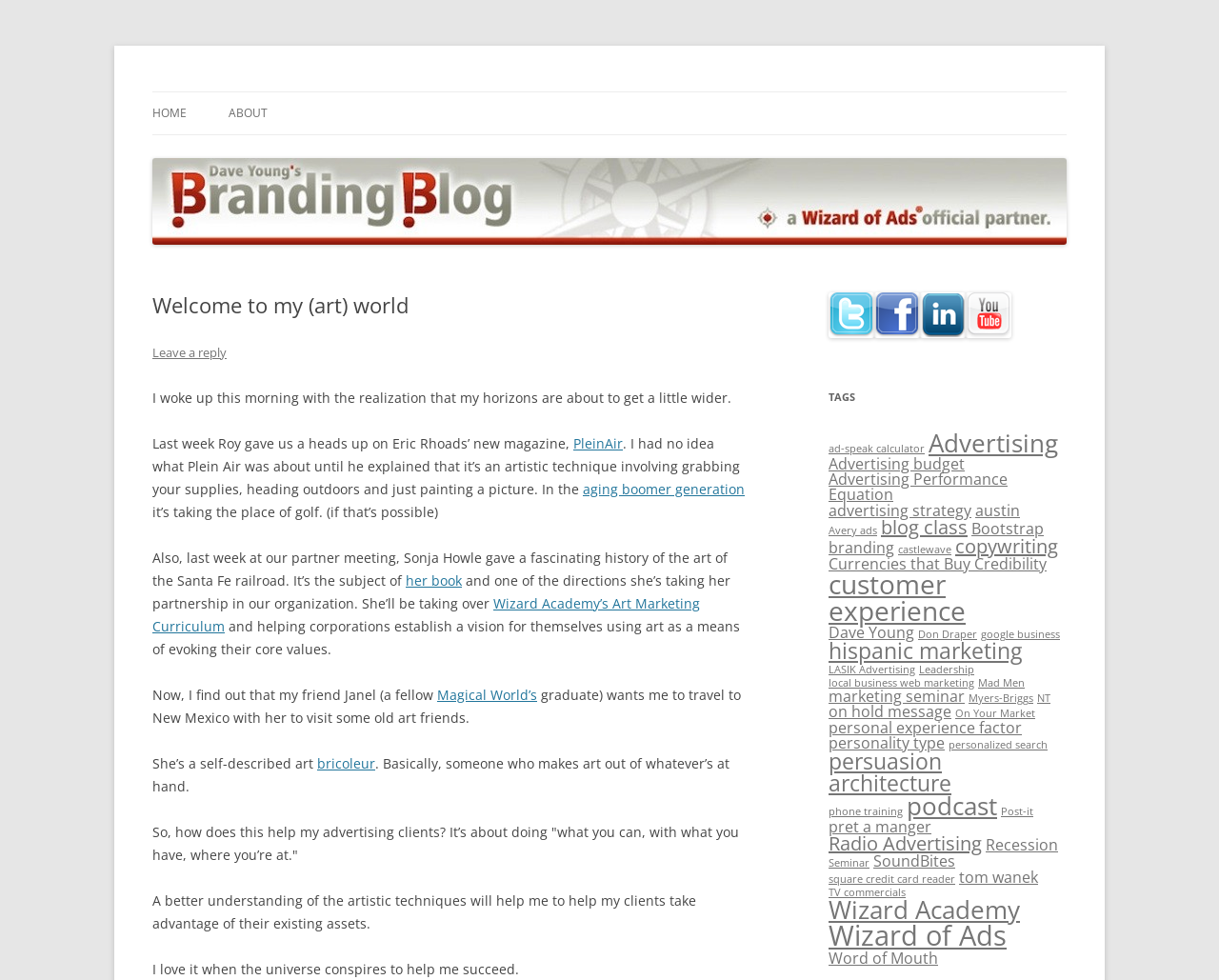Please provide the bounding box coordinates in the format (top-left x, top-left y, bottom-right x, bottom-right y). Remember, all values are floating point numbers between 0 and 1. What is the bounding box coordinate of the region described as: Magical World’s

[0.359, 0.699, 0.441, 0.718]